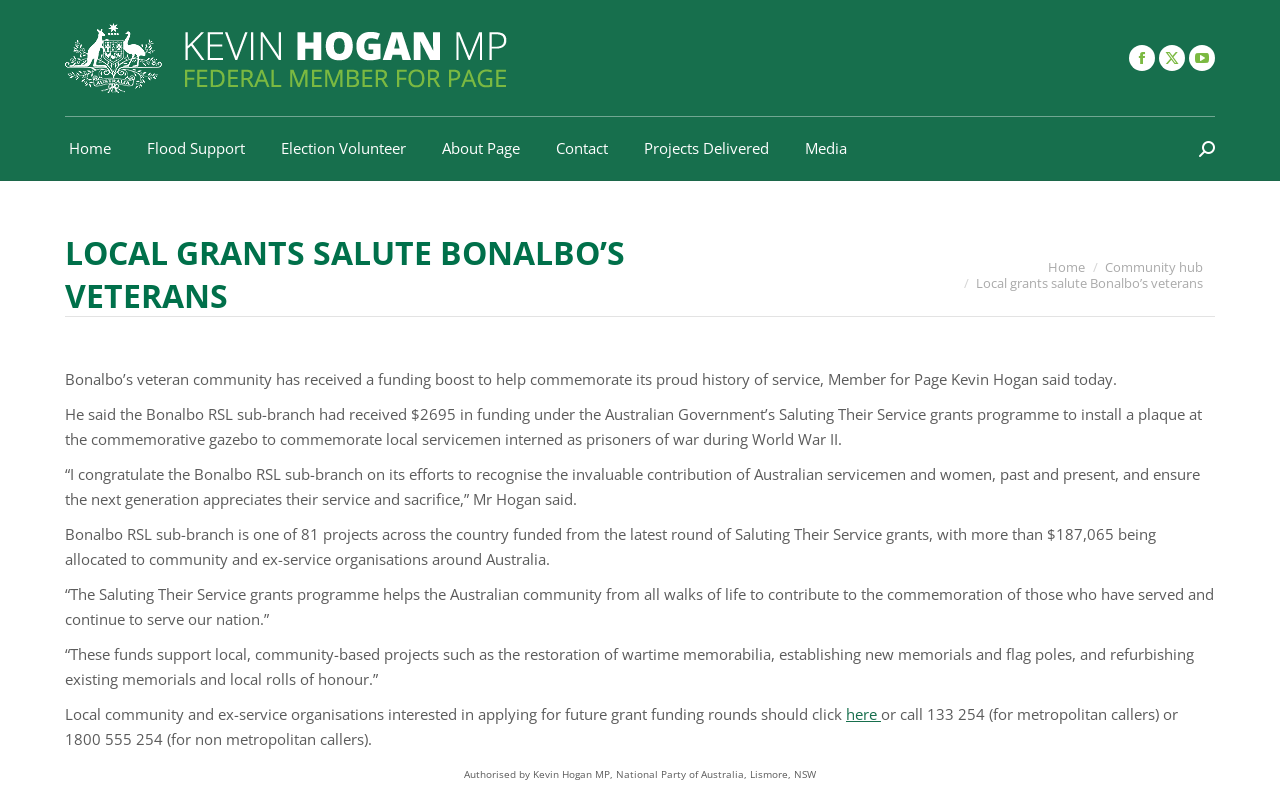Highlight the bounding box coordinates of the element that should be clicked to carry out the following instruction: "Search for something". The coordinates must be given as four float numbers ranging from 0 to 1, i.e., [left, top, right, bottom].

[0.937, 0.177, 0.949, 0.197]